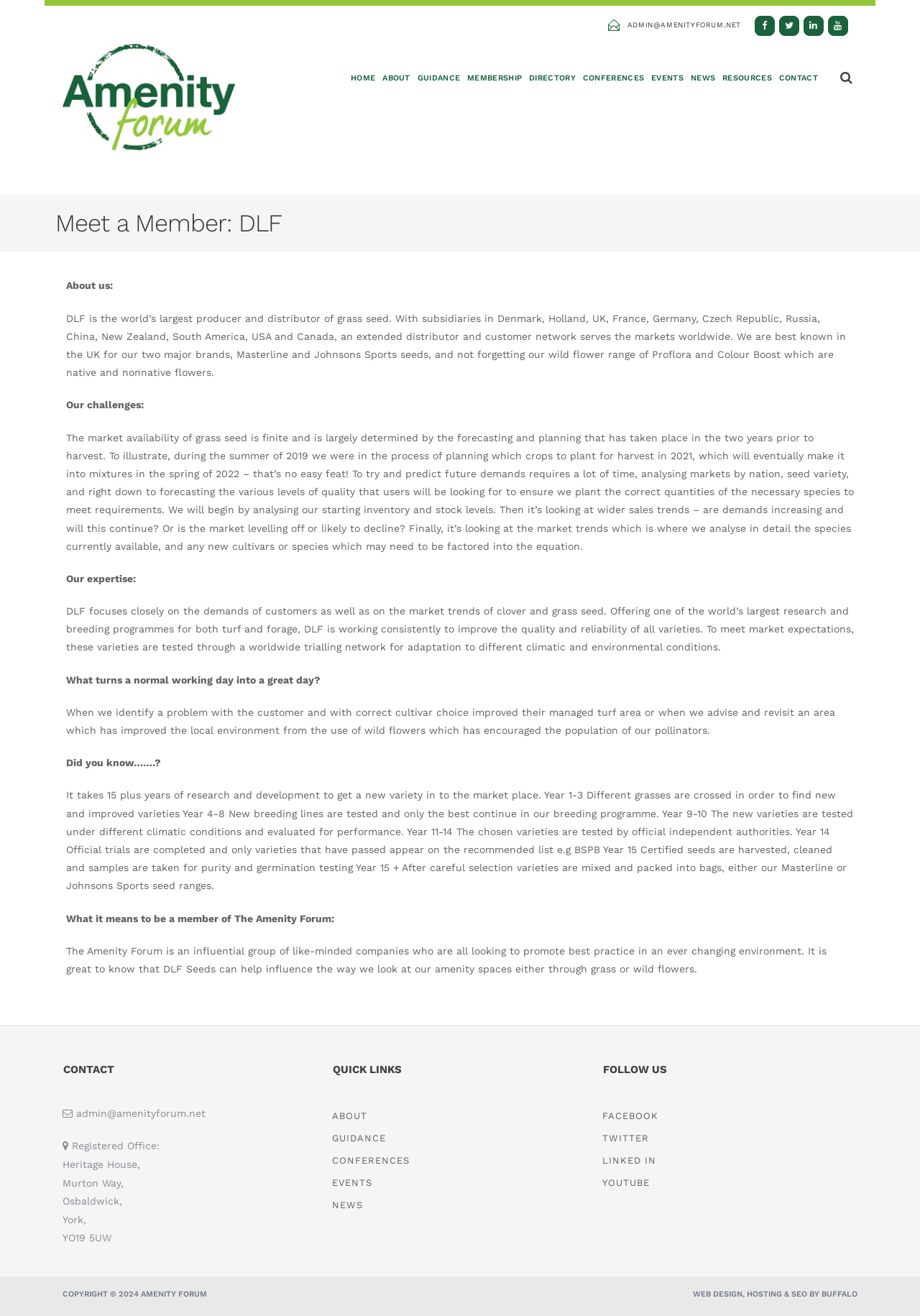Locate the bounding box coordinates of the area you need to click to fulfill this instruction: 'Log in to the system'. The coordinates must be in the form of four float numbers ranging from 0 to 1: [left, top, right, bottom].

None